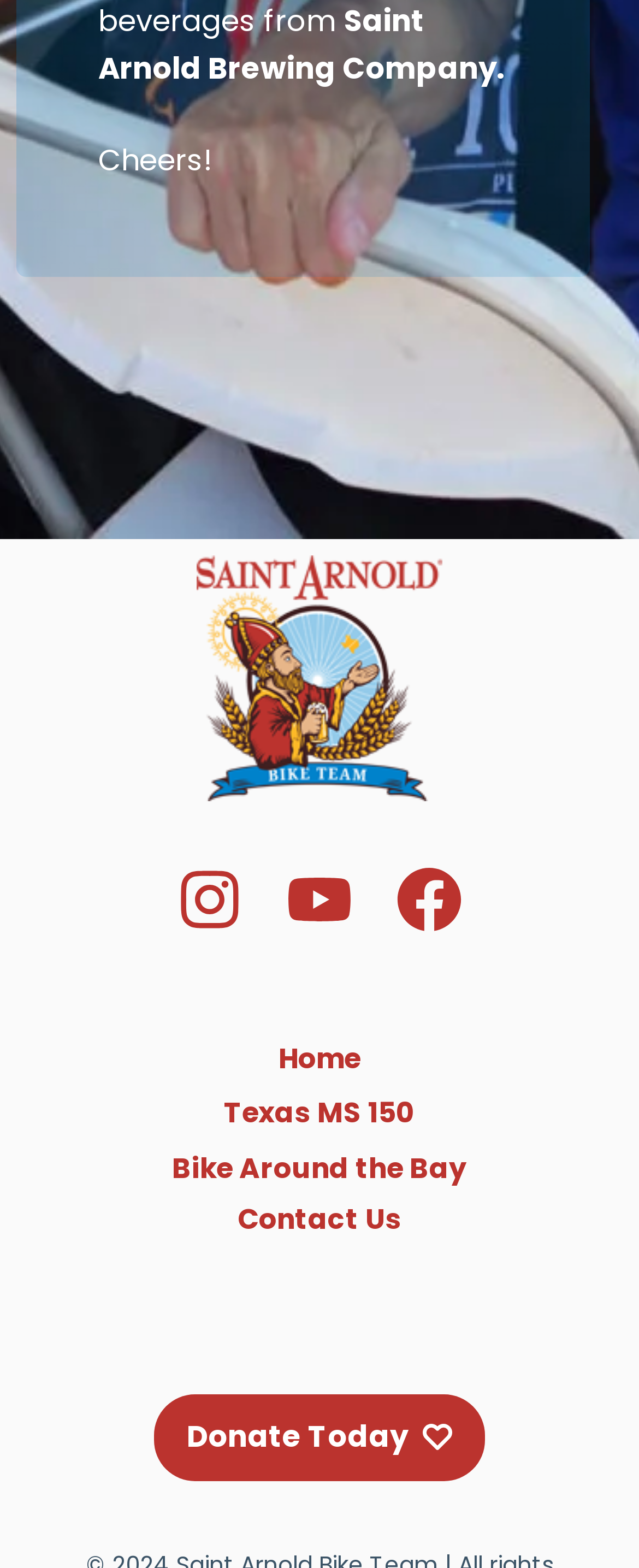Locate the bounding box coordinates for the element described below: "Donate Today". The coordinates must be four float values between 0 and 1, formatted as [left, top, right, bottom].

[0.241, 0.889, 0.759, 0.944]